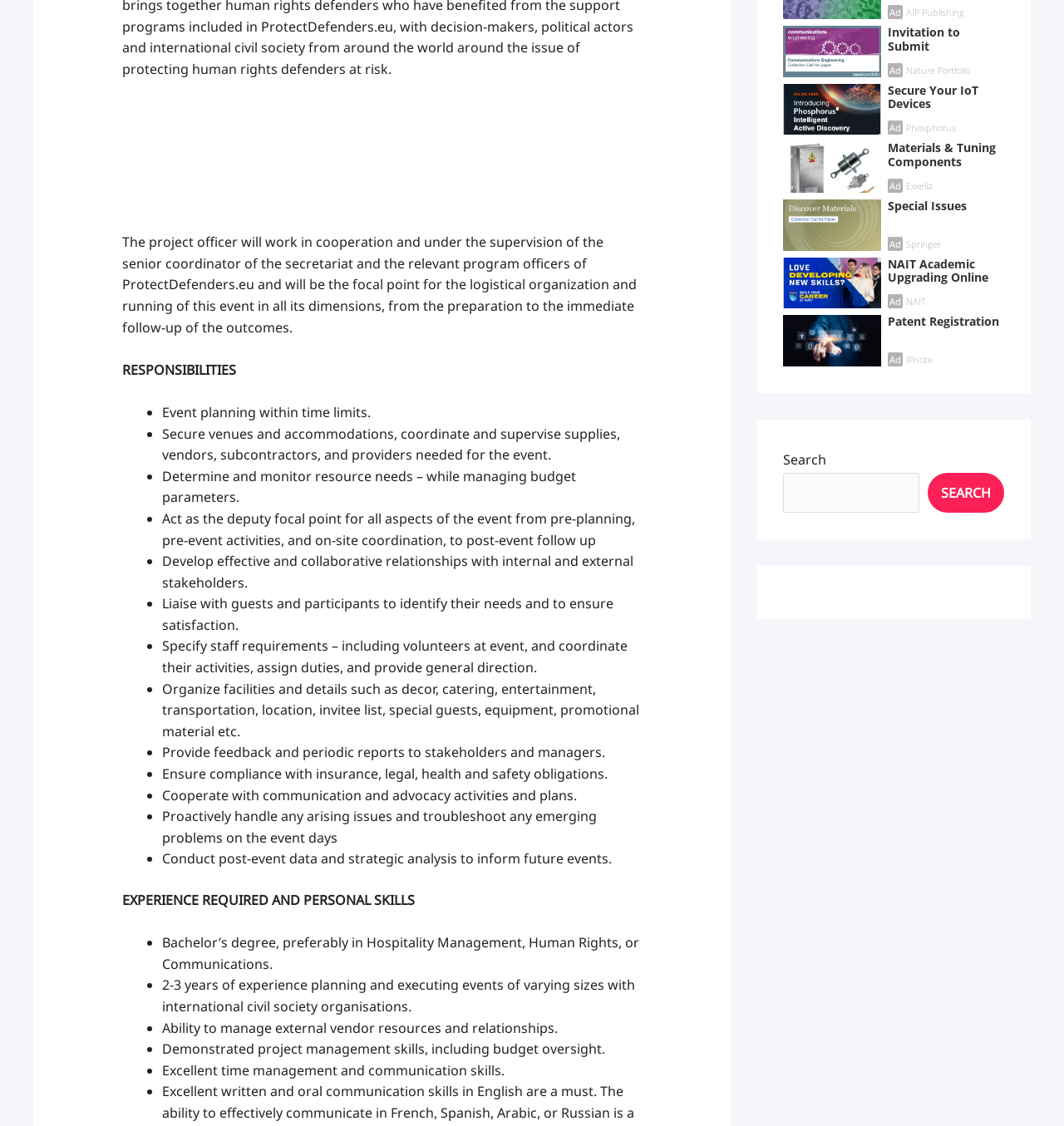Identify the bounding box coordinates for the UI element described by the following text: "Search". Provide the coordinates as four float numbers between 0 and 1, in the format [left, top, right, bottom].

[0.872, 0.42, 0.944, 0.455]